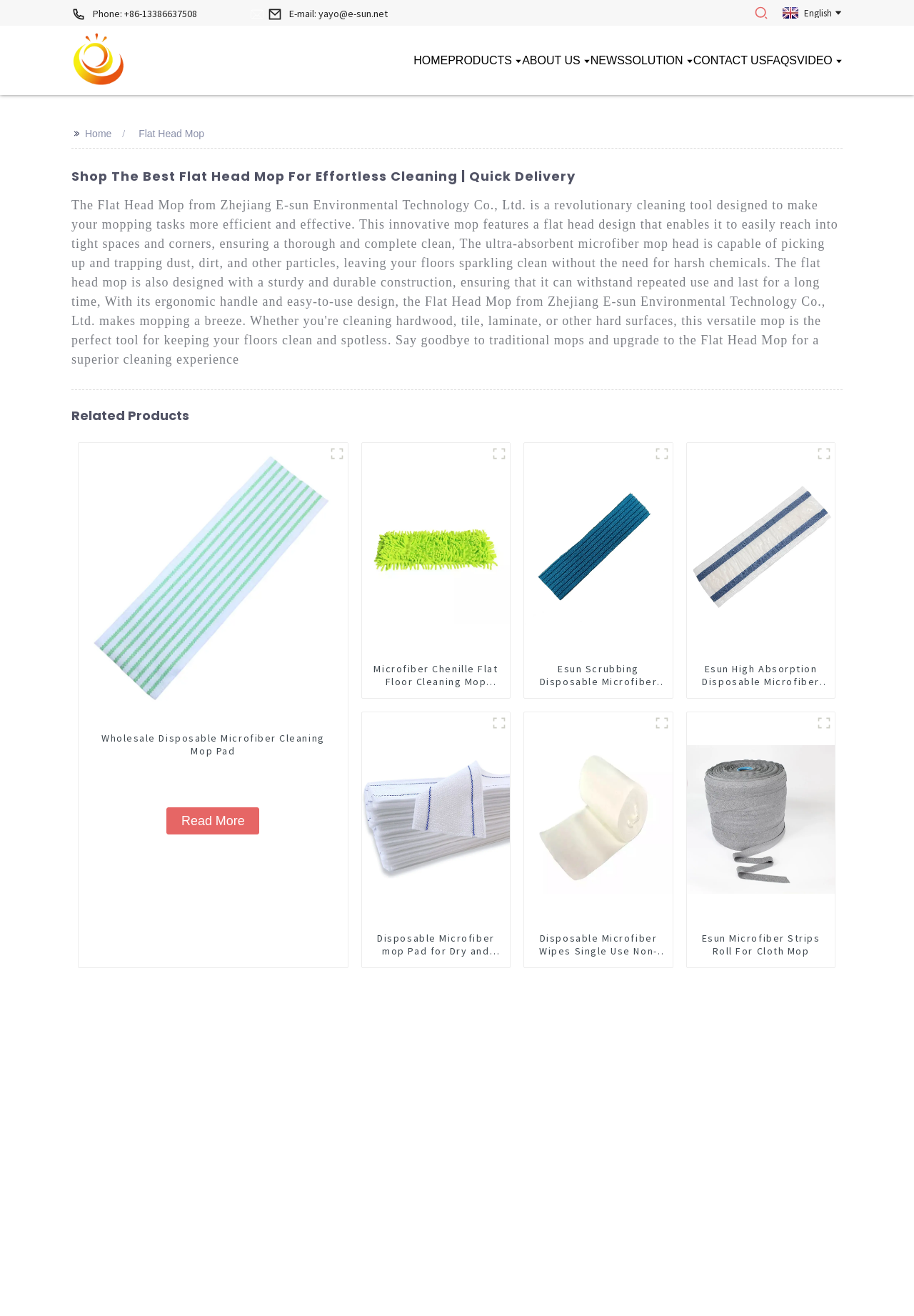Please determine the bounding box coordinates of the element's region to click for the following instruction: "Click the 'English' language option".

[0.879, 0.005, 0.91, 0.014]